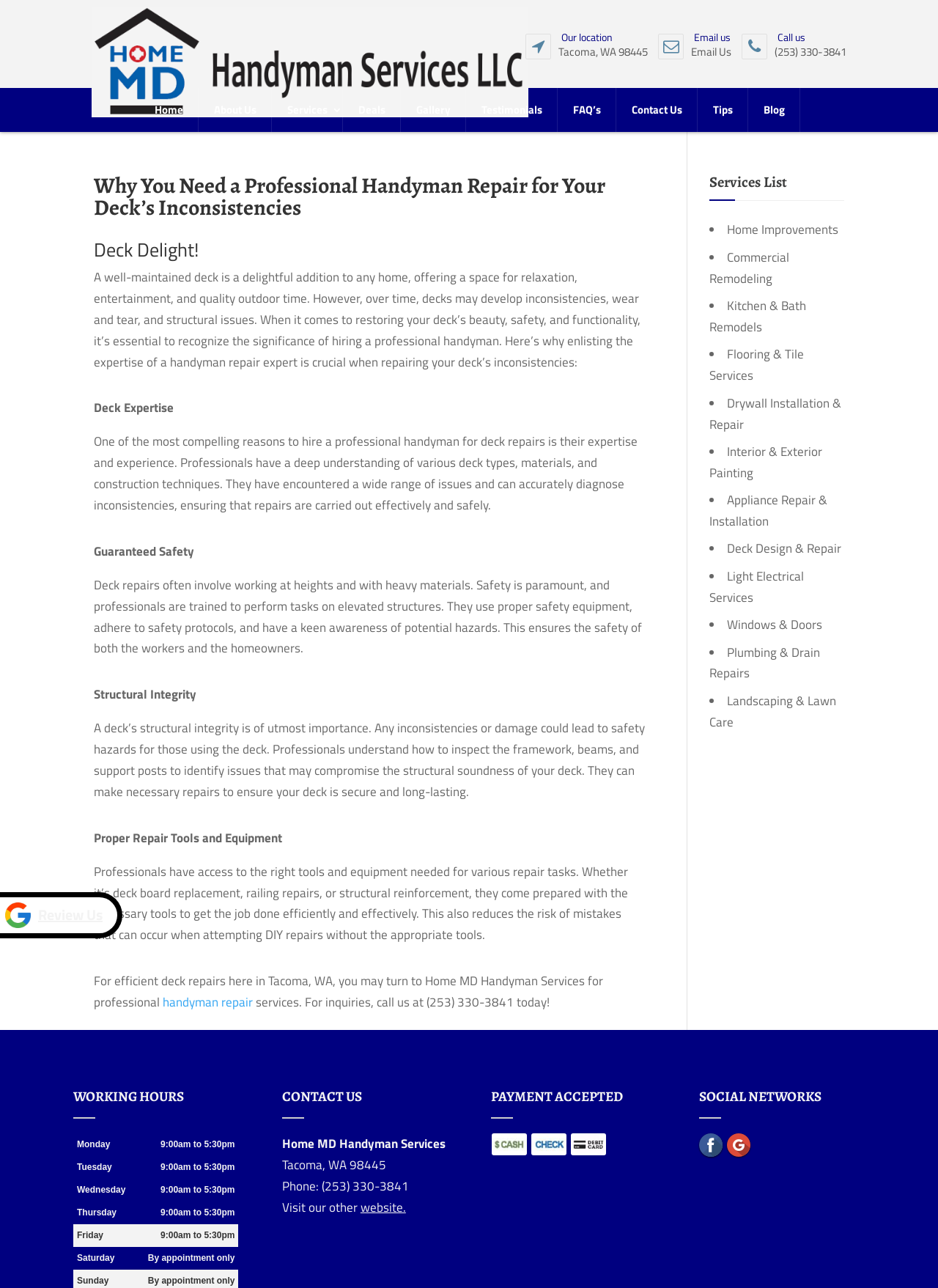Find the bounding box coordinates for the area that should be clicked to accomplish the instruction: "Visit the main page".

None